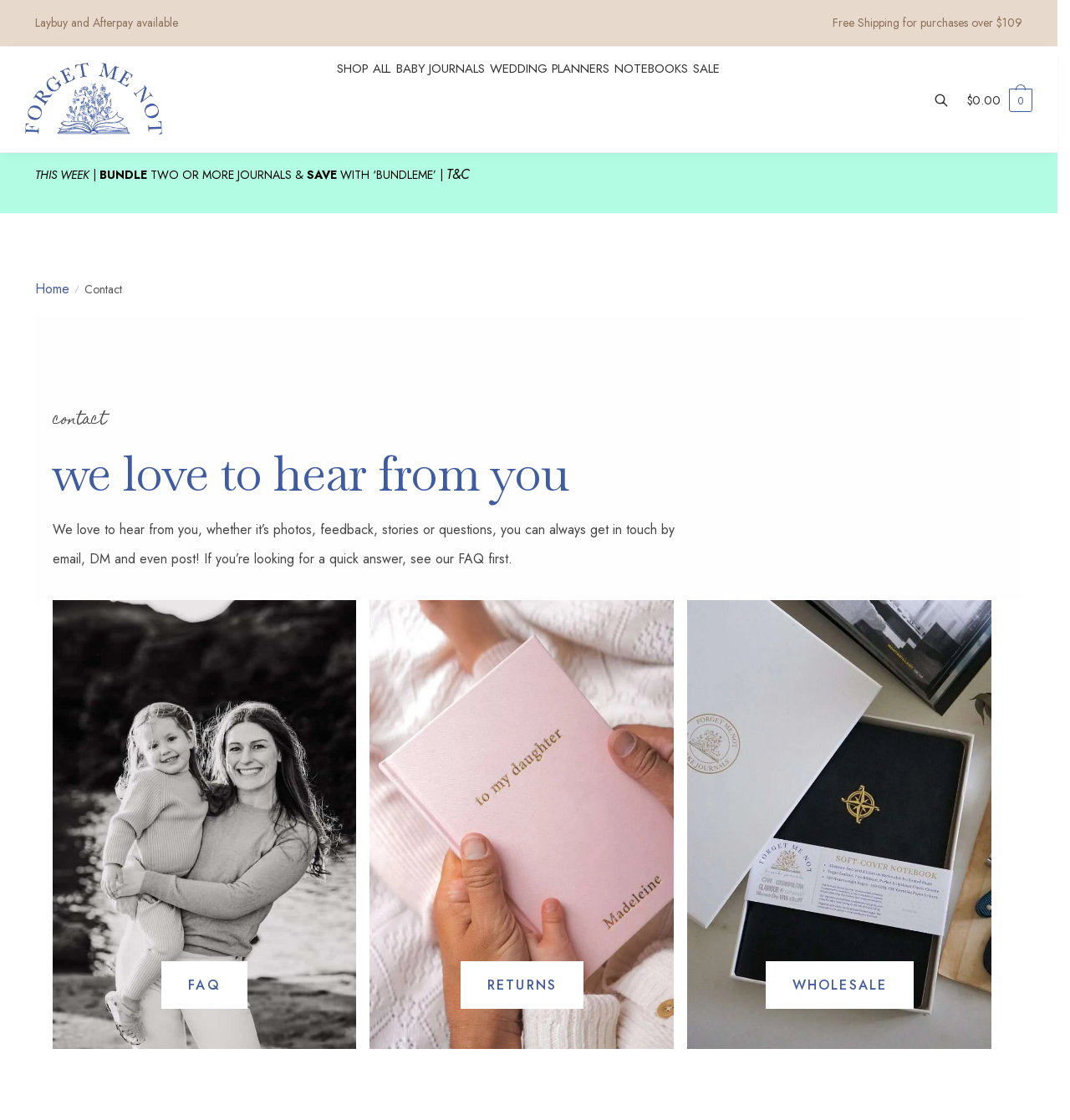Please provide the bounding box coordinate of the region that matches the element description: Contact Us. Coordinates should be in the format (top-left x, top-left y, bottom-right x, bottom-right y) and all values should be between 0 and 1.

None